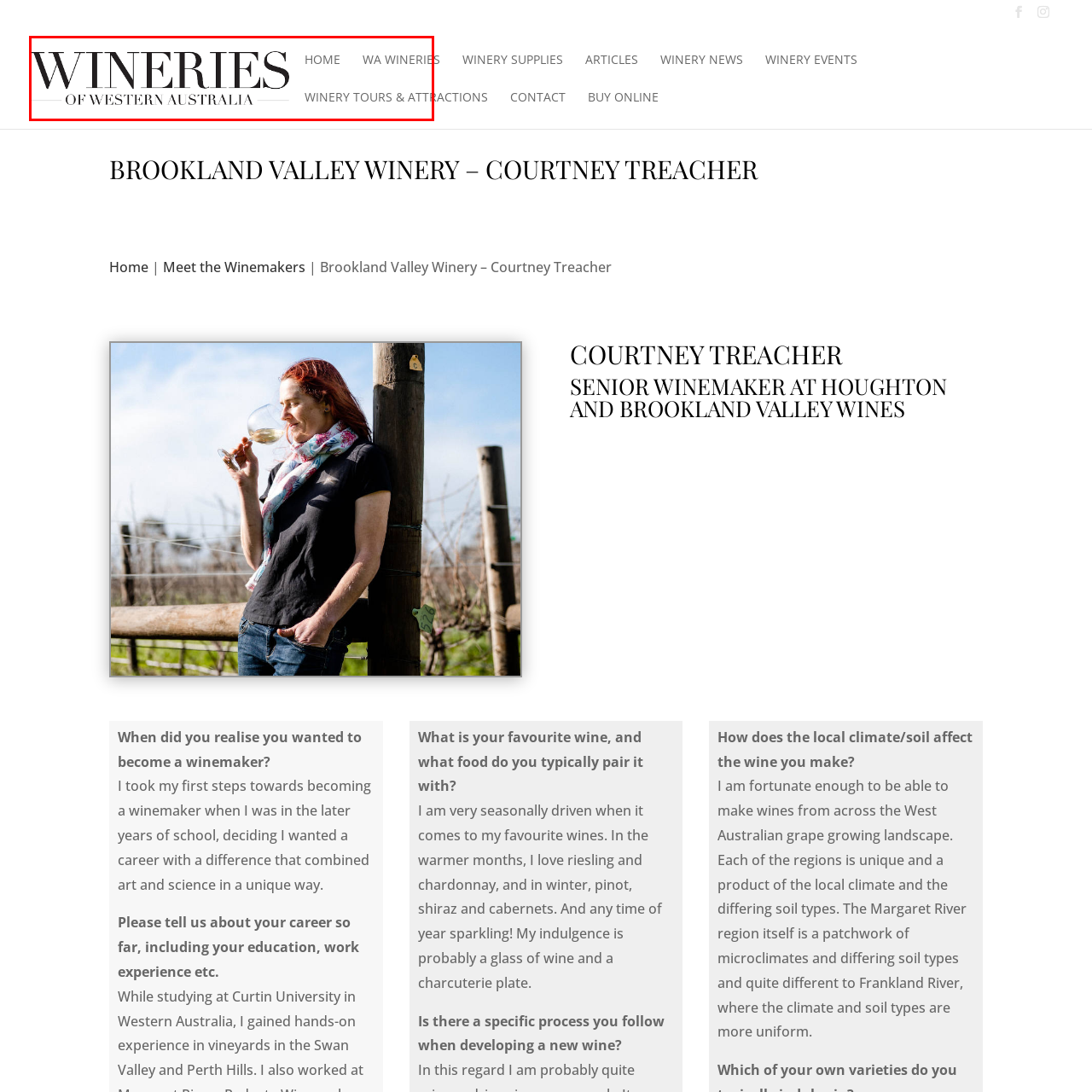What options are available in the navigation header?
Direct your attention to the area of the image outlined in red and provide a detailed response based on the visual information available.

The navigation header above the title 'Wineries of Western Australia' provides links to three sections: 'Home', 'WA Wineries', and 'Winery Tours & Attractions', allowing visitors to explore different aspects of the website.